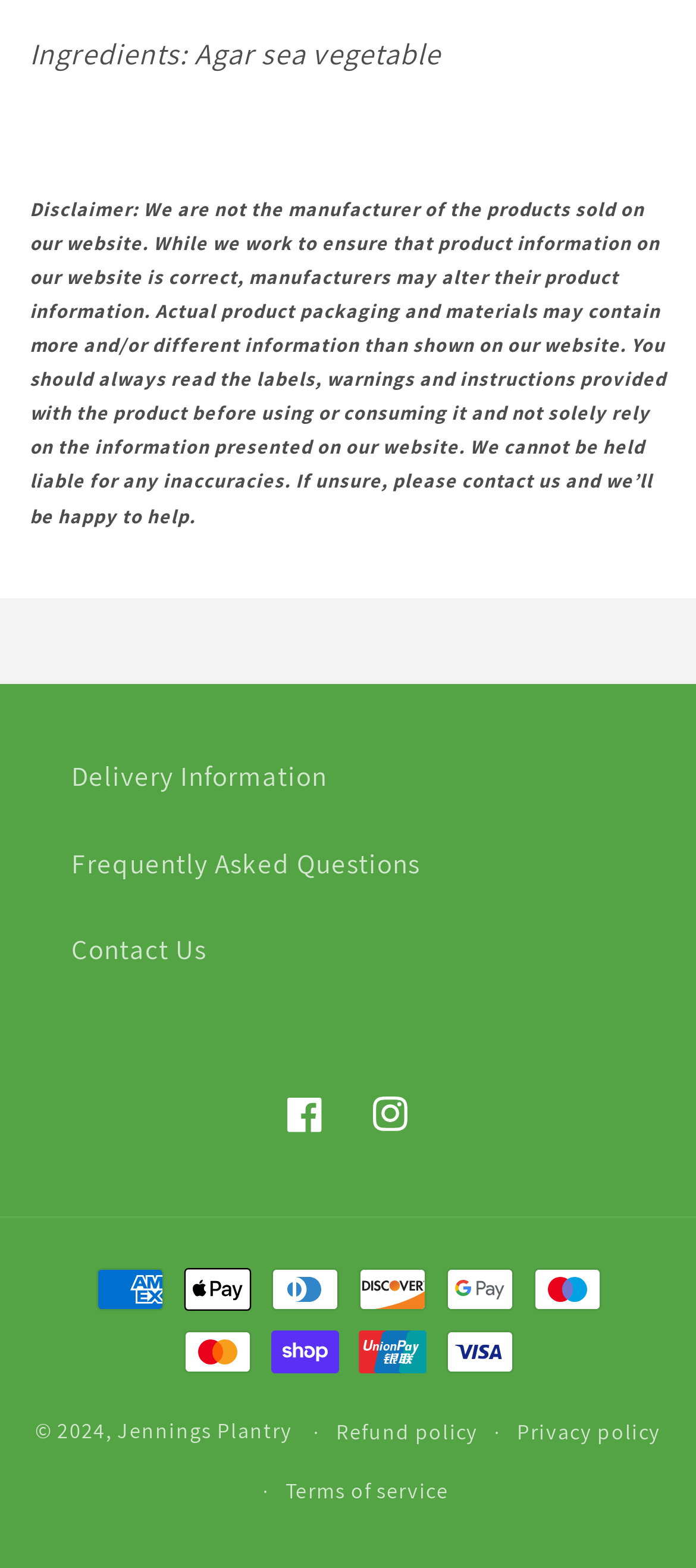Locate the bounding box coordinates of the area to click to fulfill this instruction: "View refund policy". The bounding box should be presented as four float numbers between 0 and 1, in the order [left, top, right, bottom].

[0.483, 0.894, 0.688, 0.932]